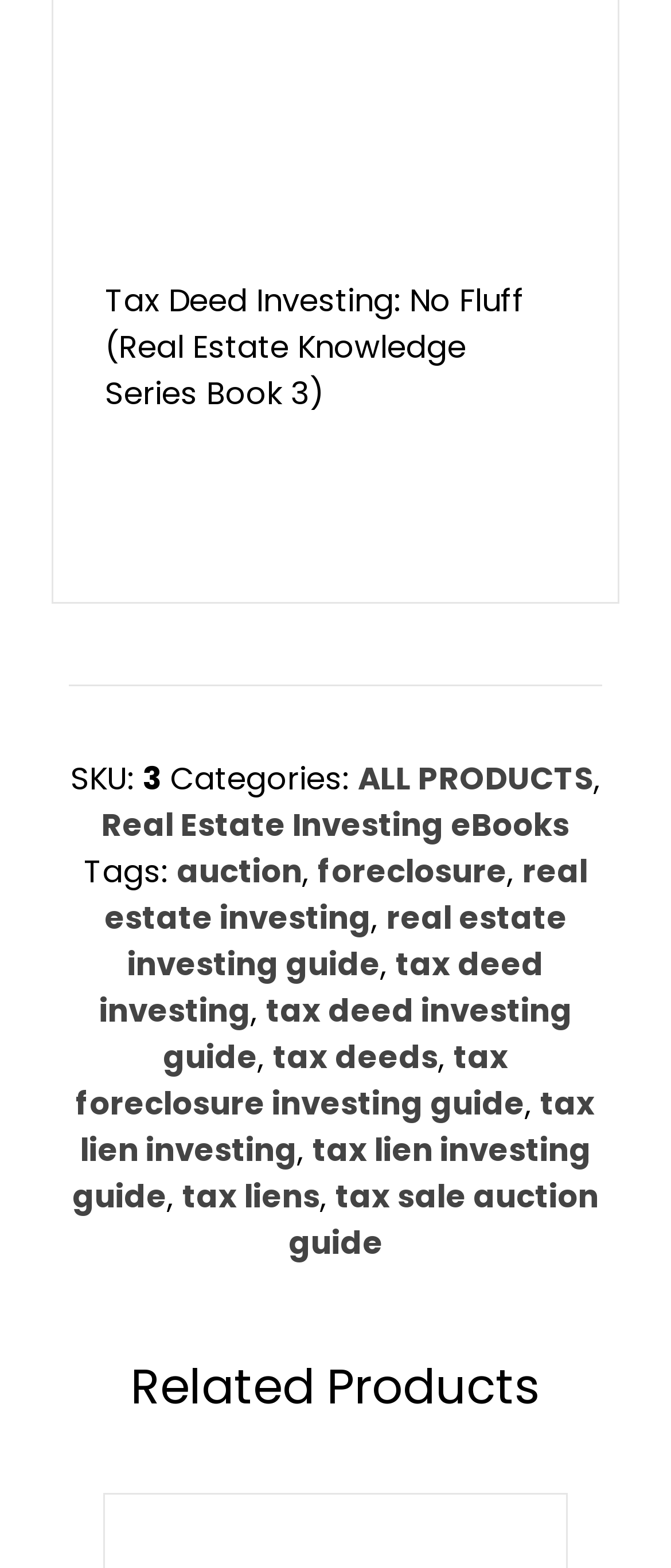Please study the image and answer the question comprehensively:
What is the first tag listed?

The first tag listed is 'auction', which is a link element located below the 'Tags:' static text.